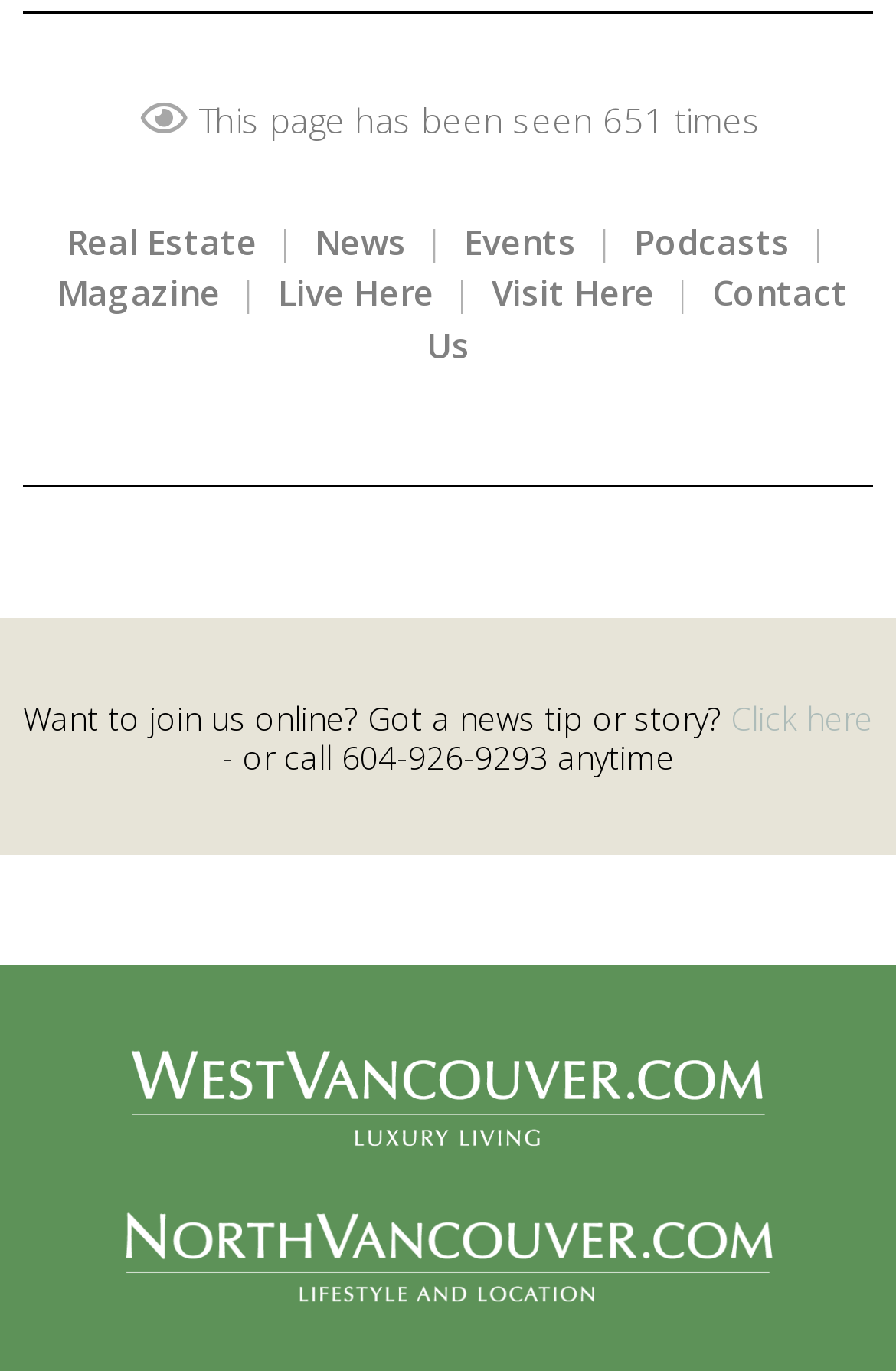Please provide the bounding box coordinates for the element that needs to be clicked to perform the following instruction: "Submit a news tip or story". The coordinates should be given as four float numbers between 0 and 1, i.e., [left, top, right, bottom].

[0.026, 0.511, 0.974, 0.567]